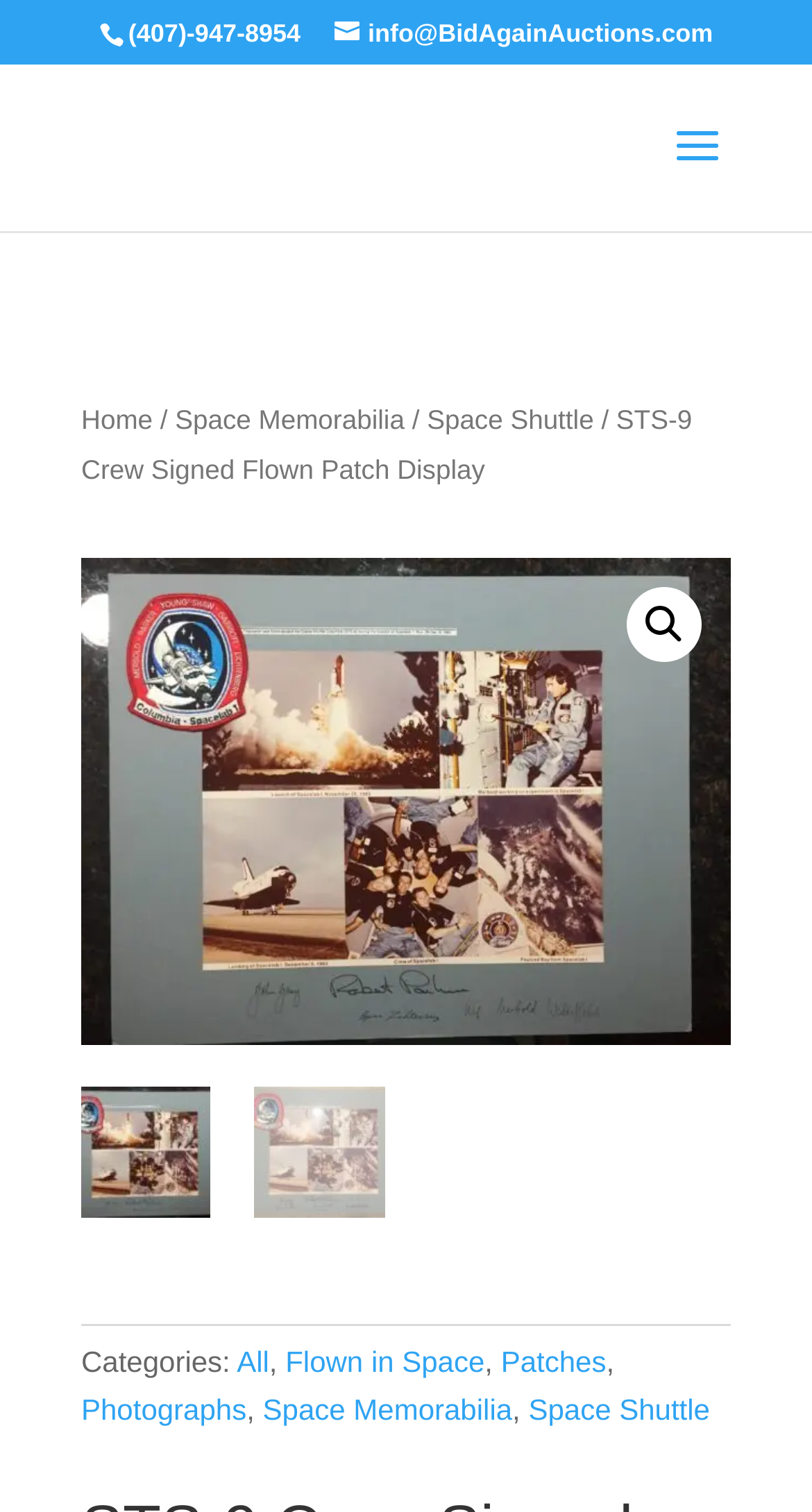Determine the bounding box coordinates for the element that should be clicked to follow this instruction: "Search". The coordinates should be given as four float numbers between 0 and 1, in the format [left, top, right, bottom].

[0.772, 0.388, 0.864, 0.437]